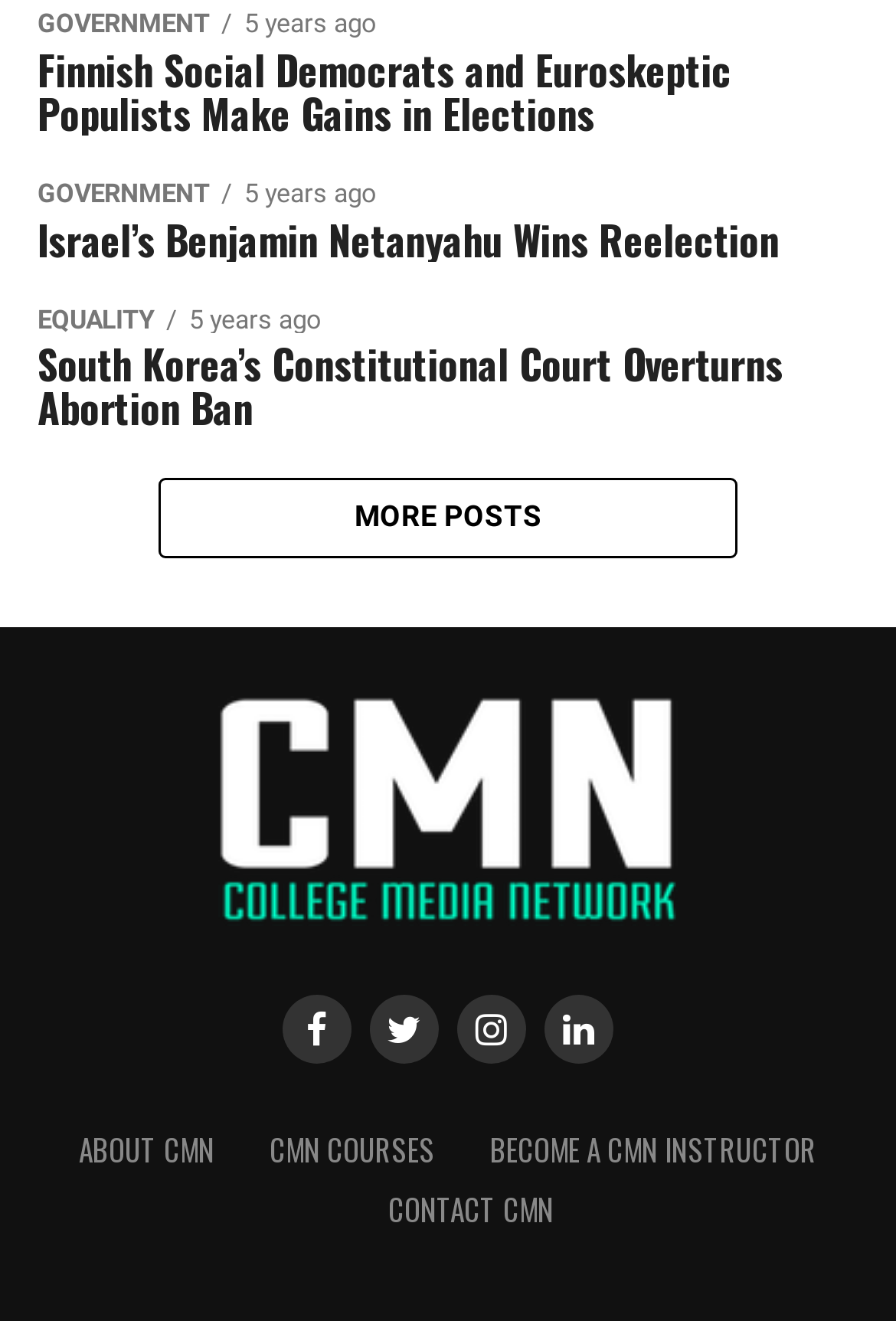Determine the bounding box coordinates for the HTML element described here: "name="et_pb_contact_name_0" placeholder="Name"".

None